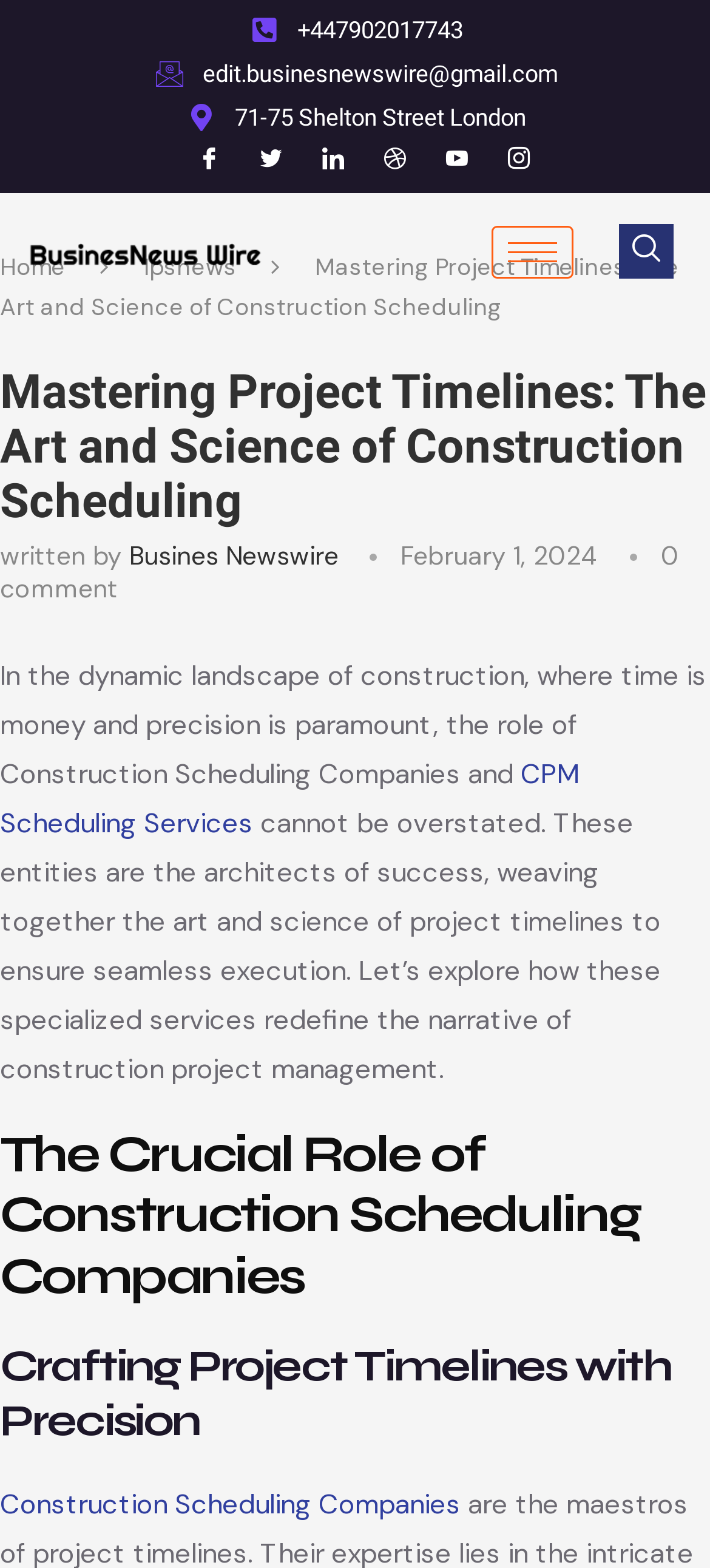Specify the bounding box coordinates for the region that must be clicked to perform the given instruction: "Click the Busines Newswire link".

[0.182, 0.344, 0.477, 0.364]